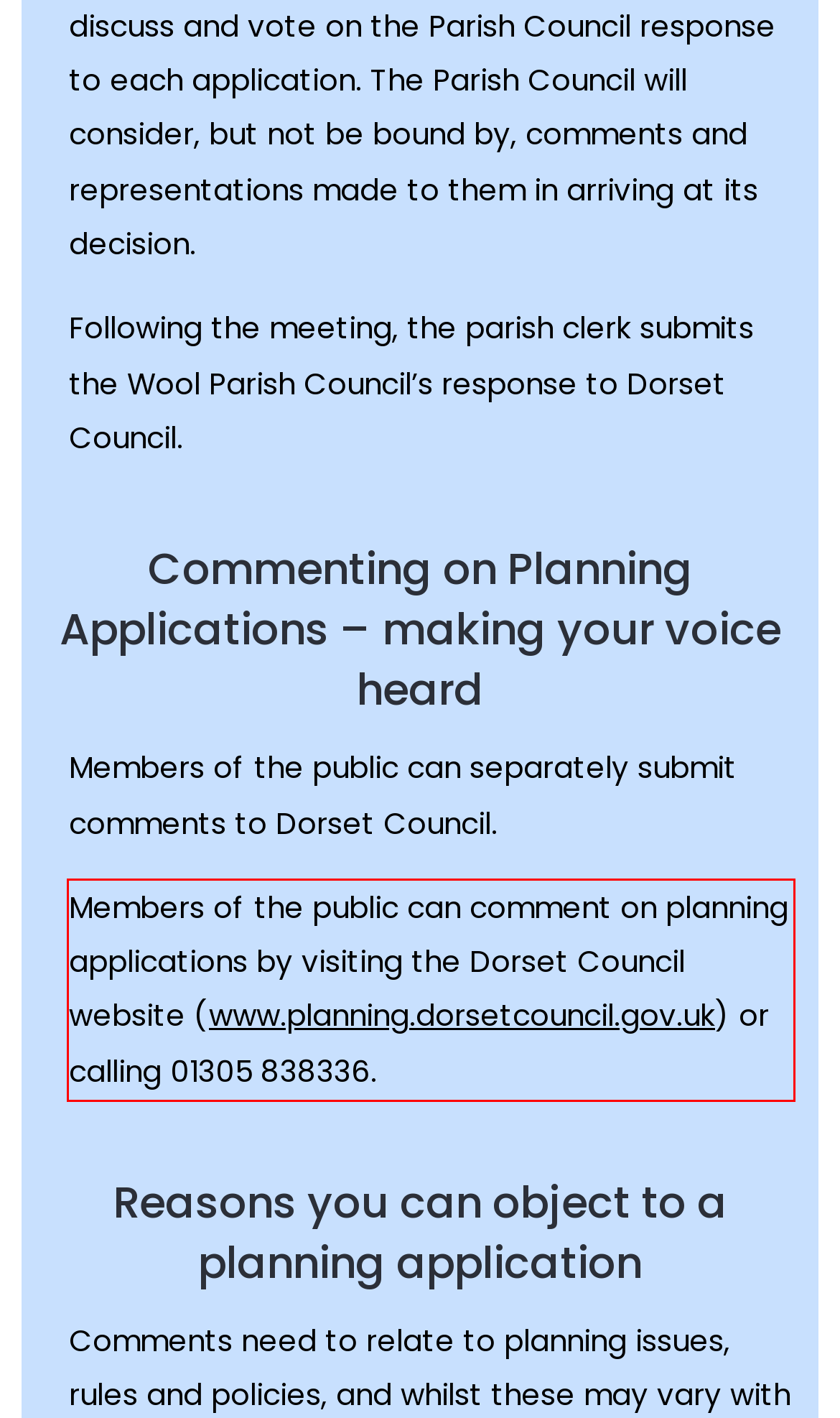You are given a screenshot showing a webpage with a red bounding box. Perform OCR to capture the text within the red bounding box.

Members of the public can comment on planning applications by visiting the Dorset Council website (www.planning.dorsetcouncil.gov.uk) or calling 01305 838336.